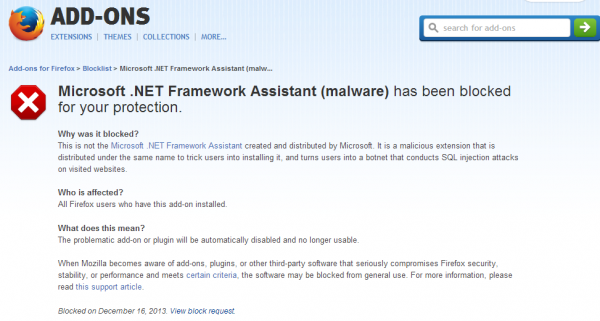What type of attacks does the botnet execute?
Look at the screenshot and give a one-word or phrase answer.

SQL injection attacks